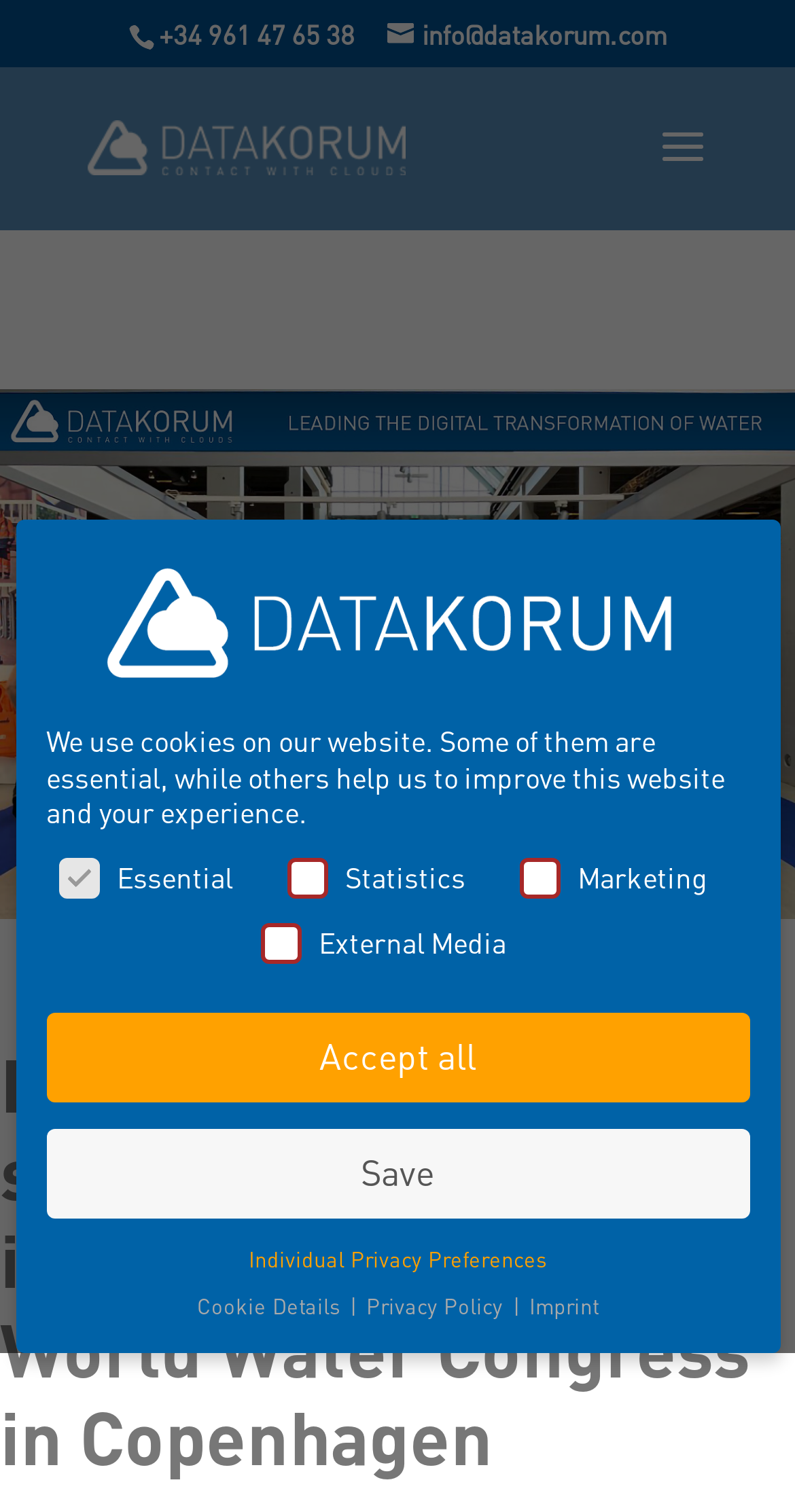Find the bounding box coordinates of the area that needs to be clicked in order to achieve the following instruction: "Visit the welcome page". The coordinates should be specified as four float numbers between 0 and 1, i.e., [left, top, right, bottom].

[0.11, 0.078, 0.51, 0.109]